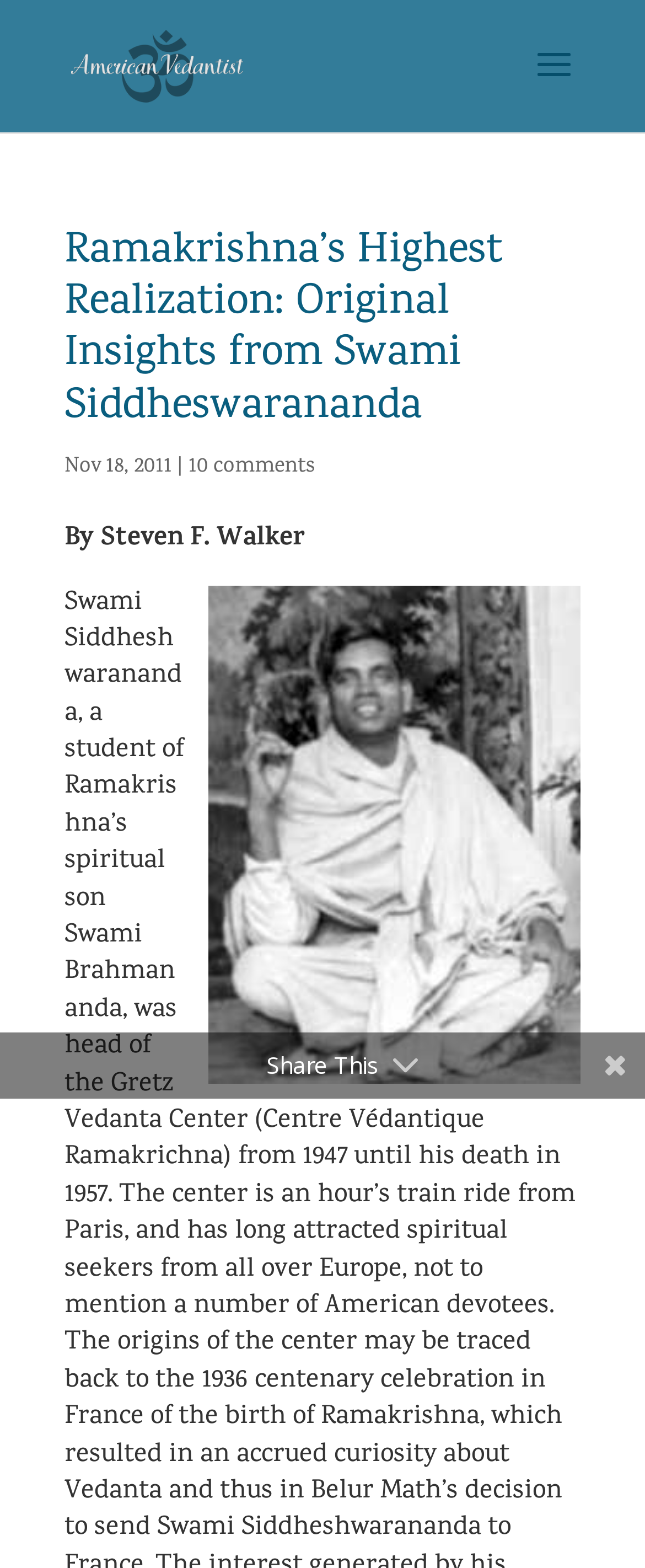Is there a share option on the webpage?
Please provide a full and detailed response to the question.

I found the share option by looking at the static text element that says 'Share This' which is located at the bottom of the webpage.